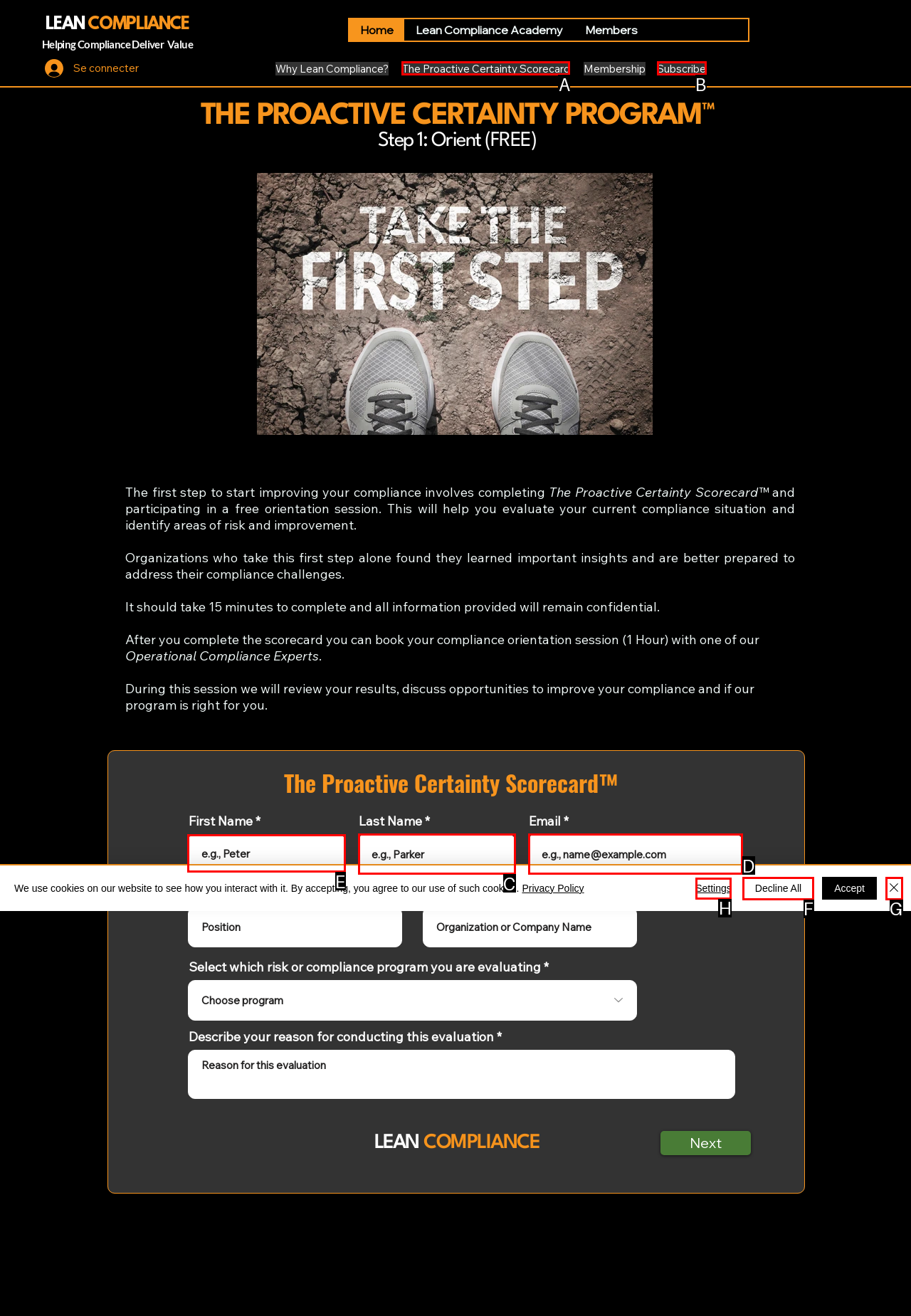Look at the highlighted elements in the screenshot and tell me which letter corresponds to the task: Fill in the 'First Name' field.

E